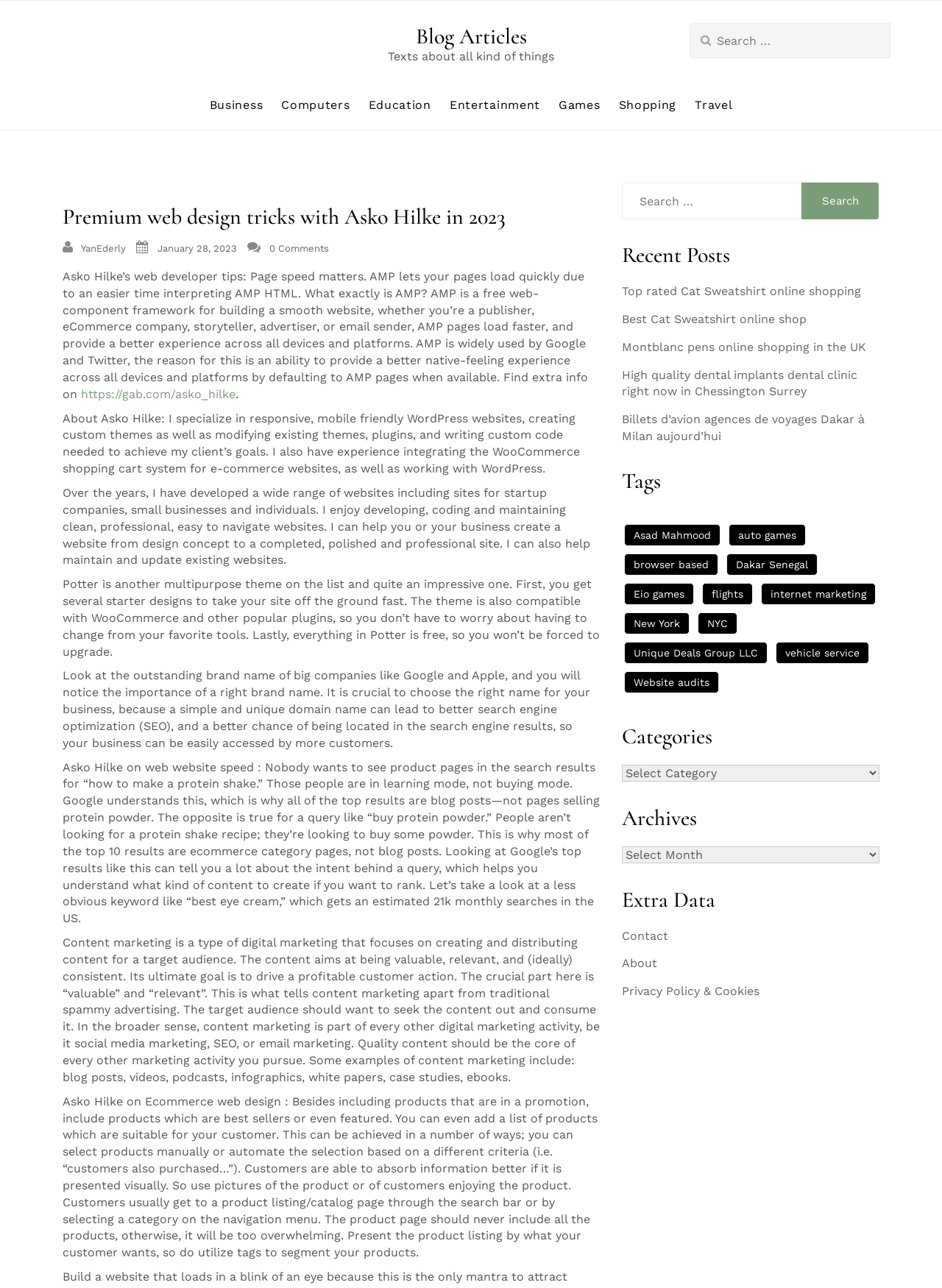Pinpoint the bounding box coordinates of the element that must be clicked to accomplish the following instruction: "Click the image of the COLT OFFICERS MODEL SPECIAL". The coordinates should be in the format of four float numbers between 0 and 1, i.e., [left, top, right, bottom].

None